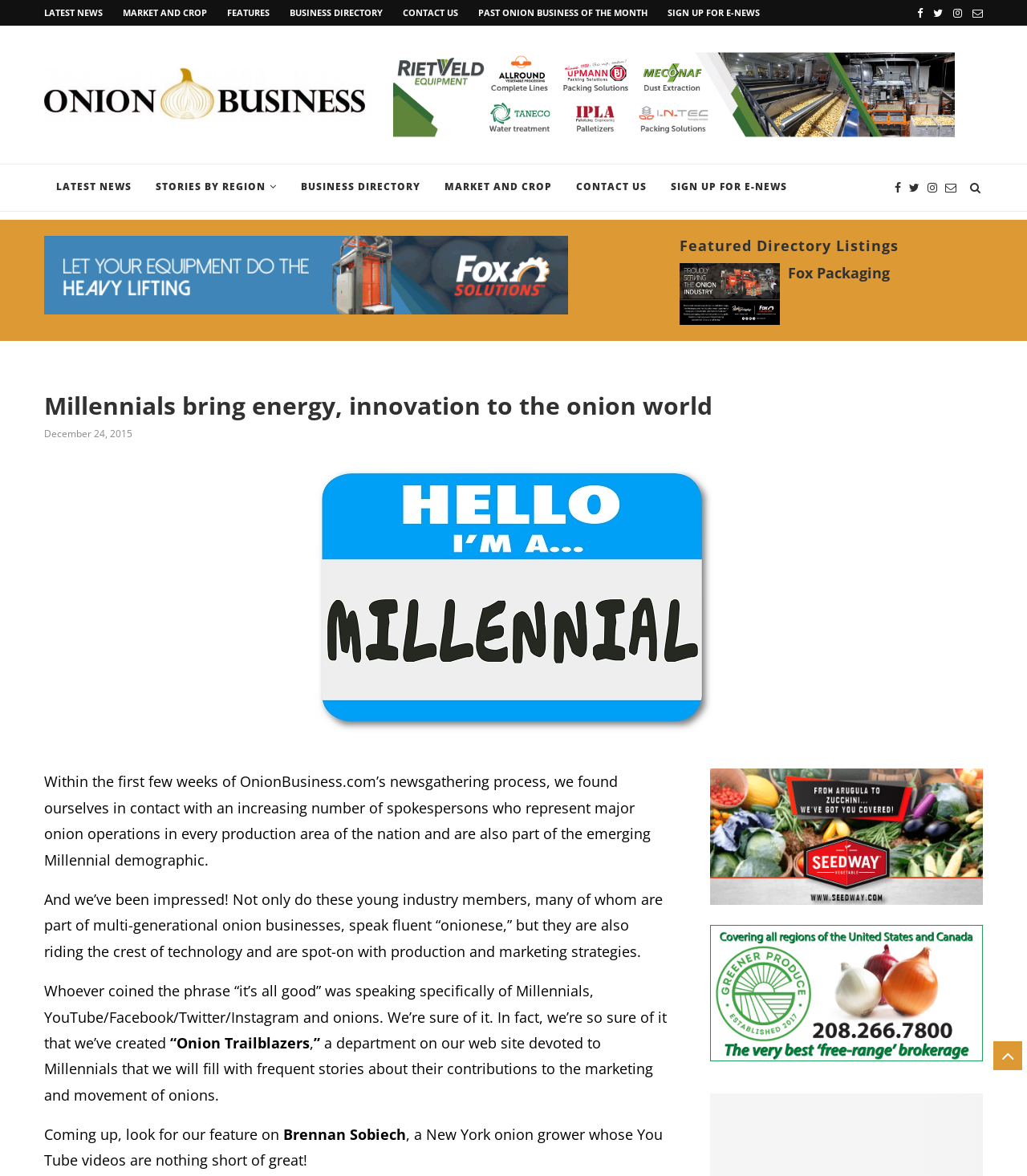What is the main topic of this webpage?
Answer the question using a single word or phrase, according to the image.

Onion Business